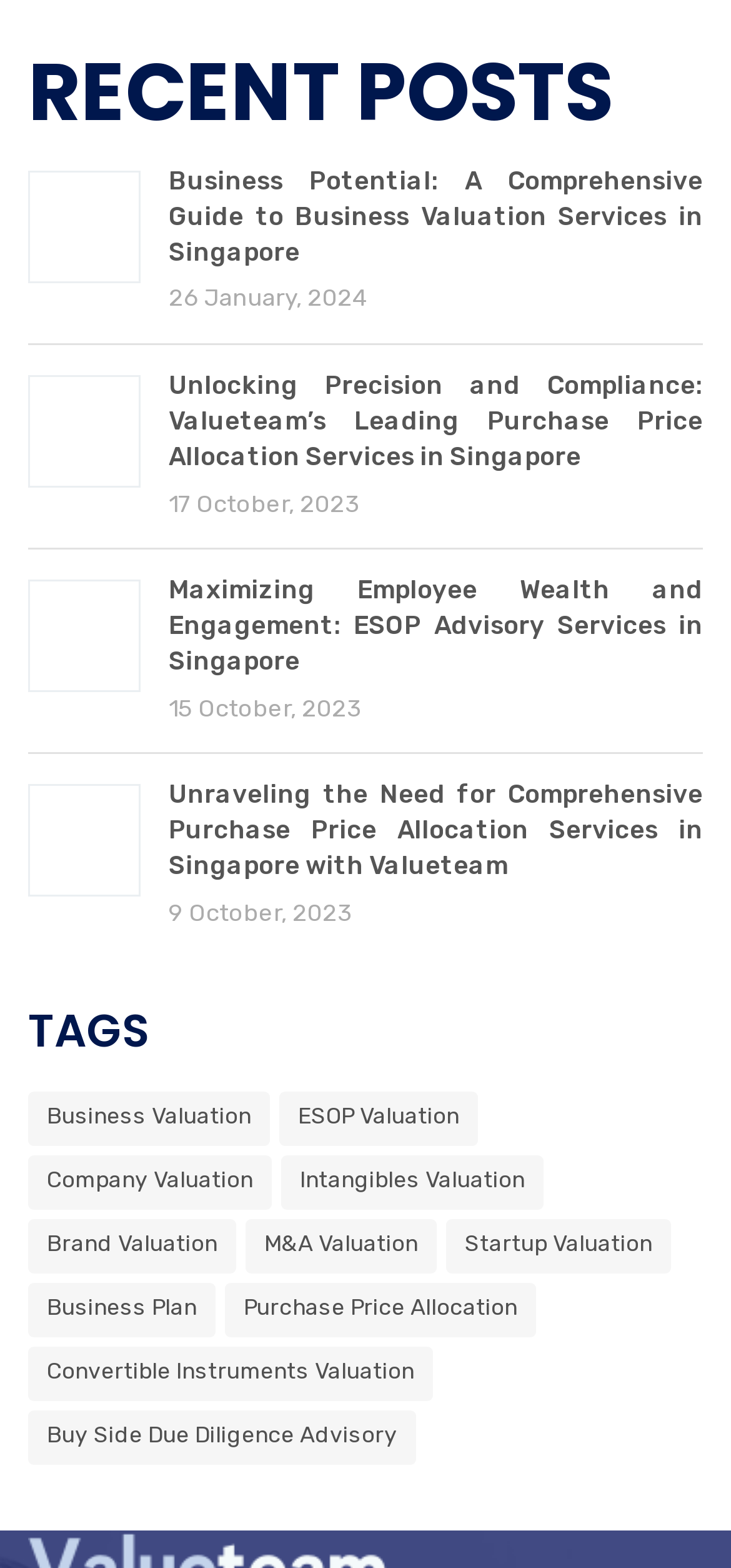Find the bounding box coordinates for the HTML element specified by: "ESOP Valuation".

[0.382, 0.697, 0.654, 0.731]